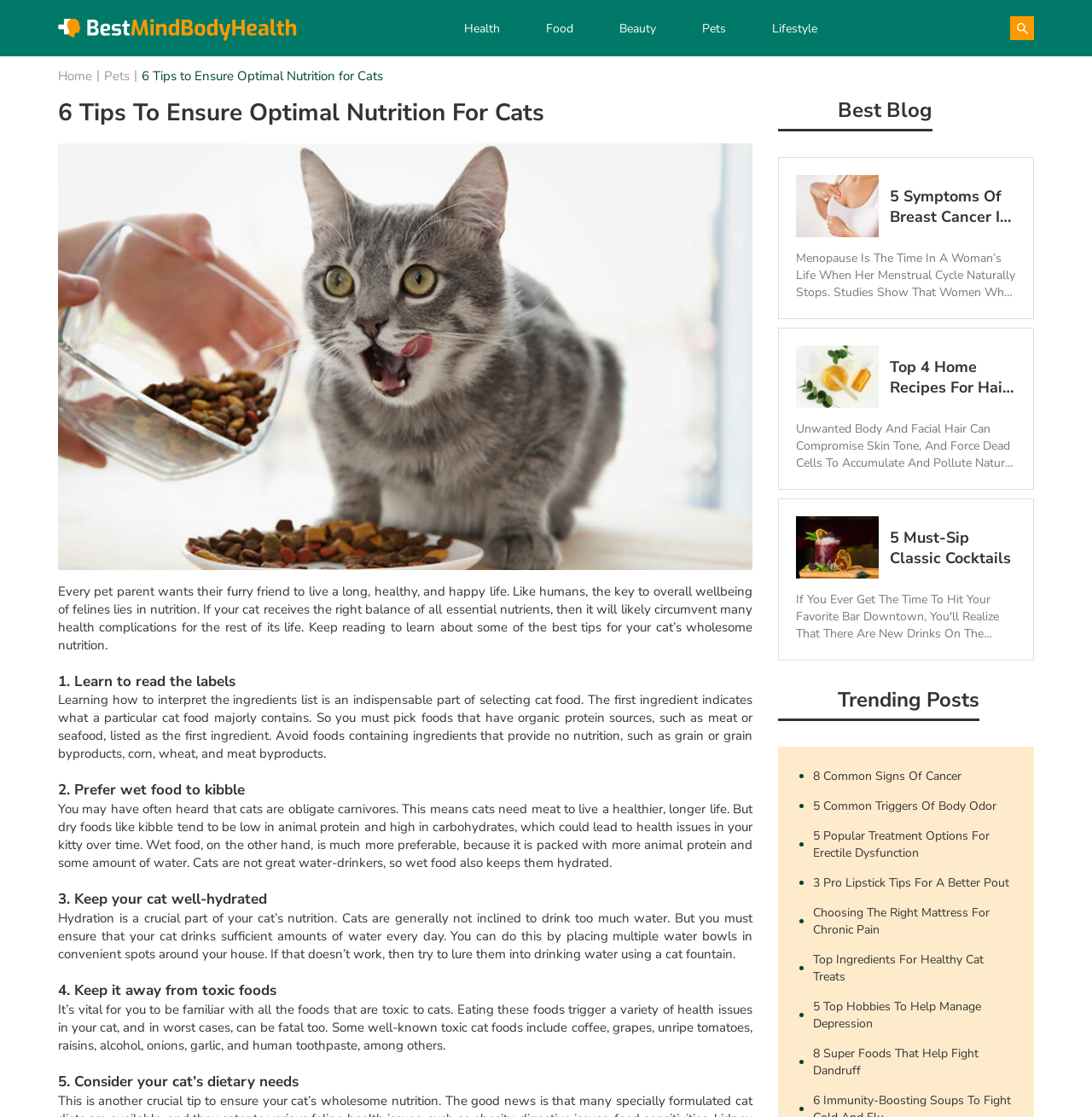Give a comprehensive overview of the webpage, including key elements.

The webpage is about a blog post titled "6 Tips to Ensure Optimal Nutrition for Cats" on the website bestmindbodyhealth.com. The website's philosophy is that healthy bodies and minds come in all shapes, sizes, and configurations, and what works for some may not work for everyone else.

At the top of the page, there is a heading with the title of the blog post, accompanied by a link and an image. Below this, there are several links to different categories, including Health, Food, Beauty, Pets, and Lifestyle.

On the left side of the page, there is a search bar with a placeholder text "Enter search term..." and a link to the Home page. Below this, there is a link to the Pets category and a separator line.

The main content of the page is the blog post, which is divided into six sections, each with a heading and a paragraph of text. The sections are titled "1. Learn to read the labels", "2. Prefer wet food to kibble", "3. Keep your cat well-hydrated", "4. Keep it away from toxic foods", "5. Consider your cat’s dietary needs", and "6. [no title]". The text discusses the importance of nutrition for cats and provides tips on how to ensure optimal nutrition.

On the right side of the page, there is a section titled "Trending Posts" with several links to other blog posts, including "5 Symptoms Of Breast Cancer In Menopausal Women", "Top 4 Home Recipes For Hair Removal", "5 Must-Sip Classic Cocktails", and several others.

There are several images scattered throughout the page, including an image at the top of the page, an image in the main content area, and several images accompanying the trending posts links.